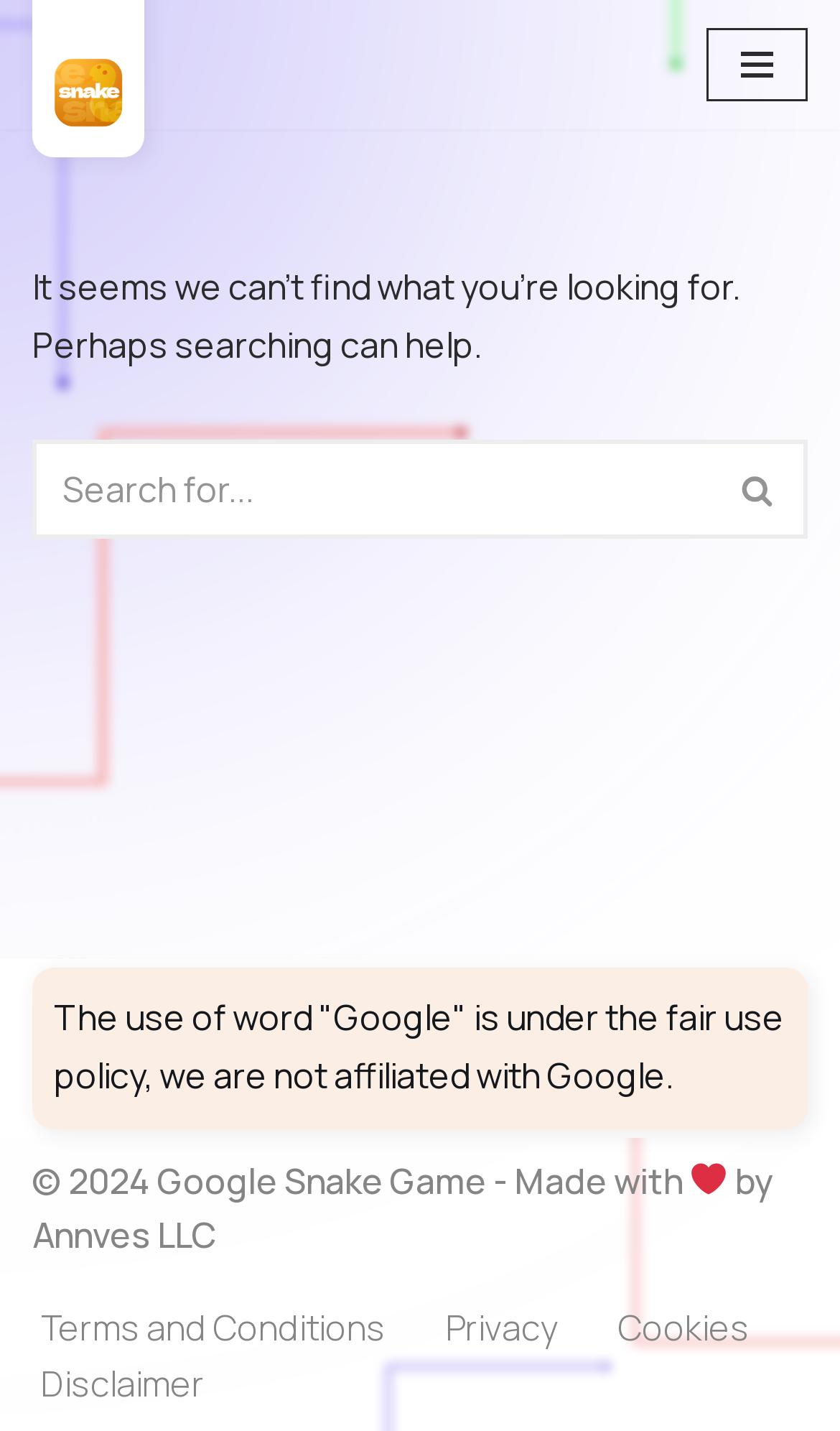Identify the bounding box coordinates of the clickable region necessary to fulfill the following instruction: "Play Google Snake Game". The bounding box coordinates should be four float numbers between 0 and 1, i.e., [left, top, right, bottom].

[0.064, 0.04, 0.146, 0.088]